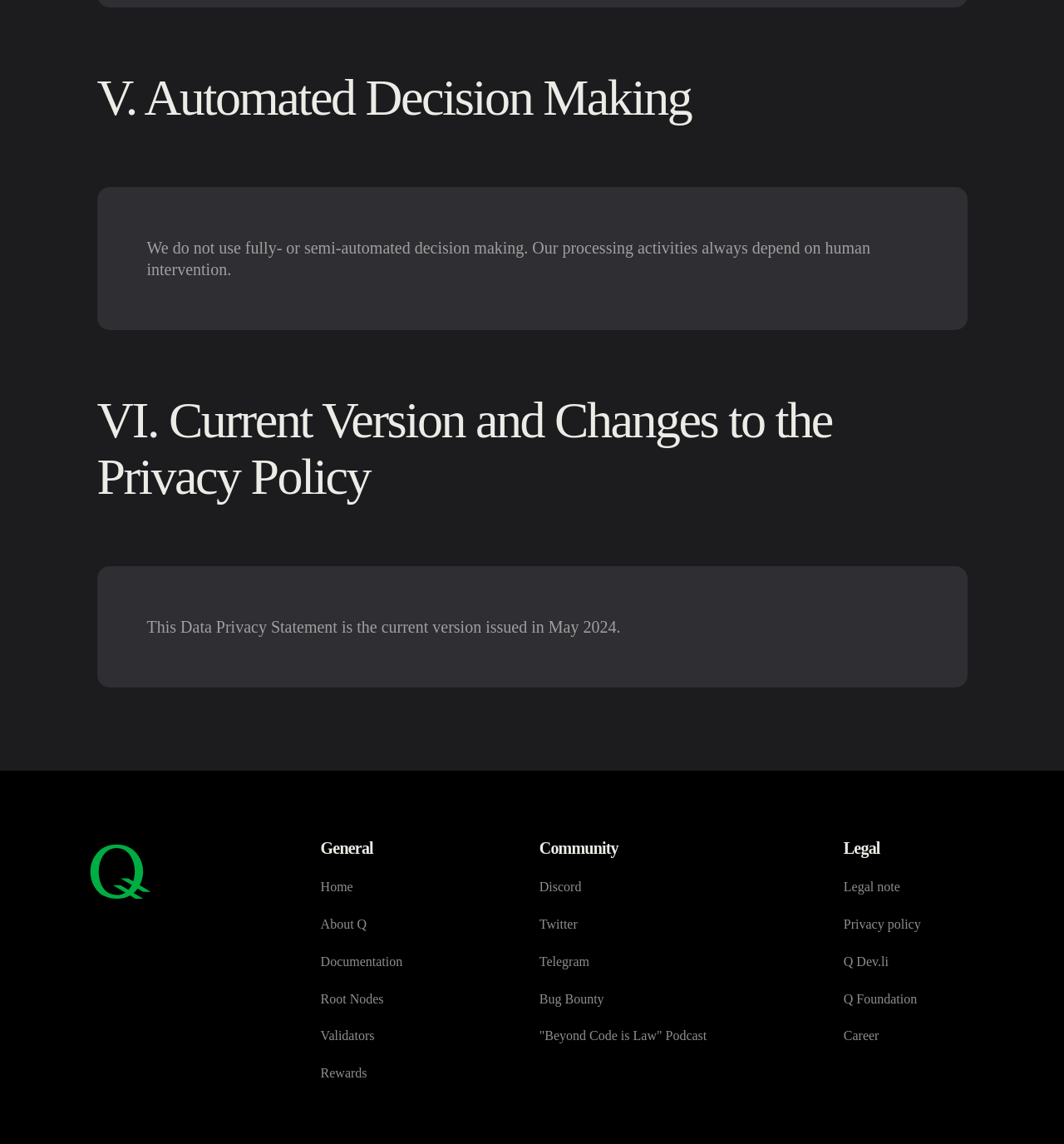Can you find the bounding box coordinates of the area I should click to execute the following instruction: "read privacy policy"?

[0.793, 0.801, 0.865, 0.816]